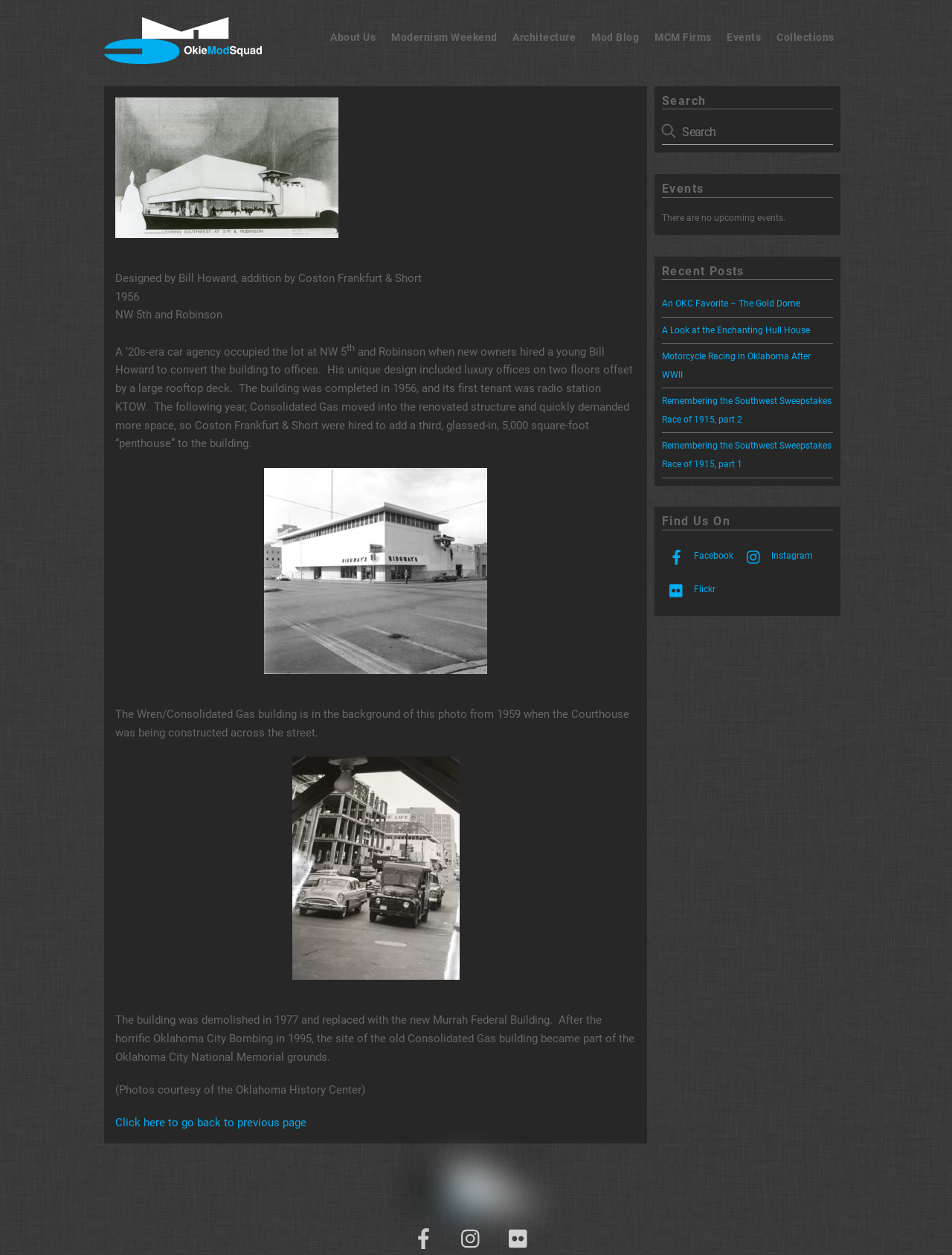Locate the bounding box coordinates of the region to be clicked to comply with the following instruction: "Click the Facebook link". The coordinates must be four float numbers between 0 and 1, in the form [left, top, right, bottom].

[0.695, 0.439, 0.77, 0.447]